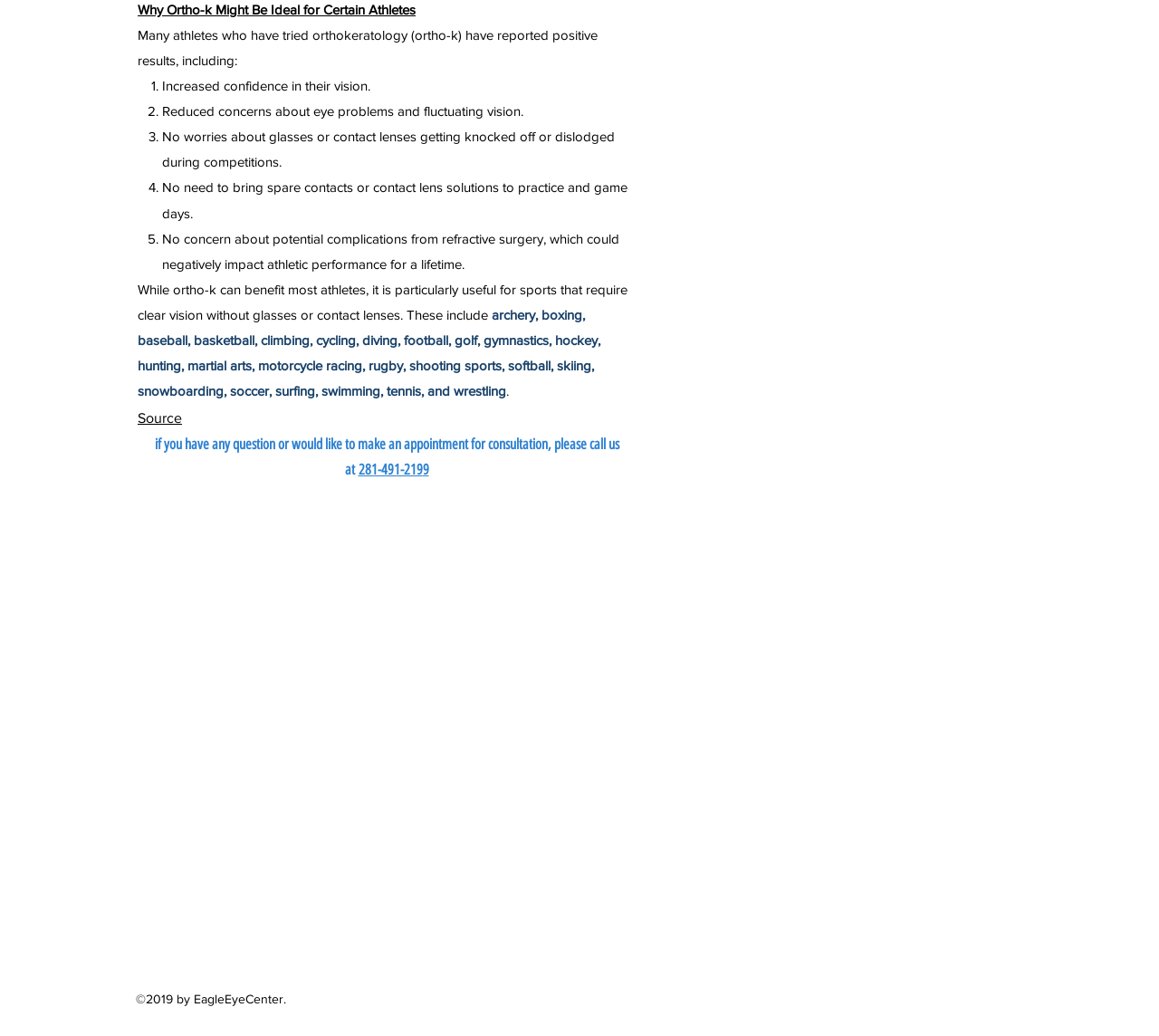Give a one-word or phrase response to the following question: What are the benefits of ortho-k for athletes?

Increased confidence